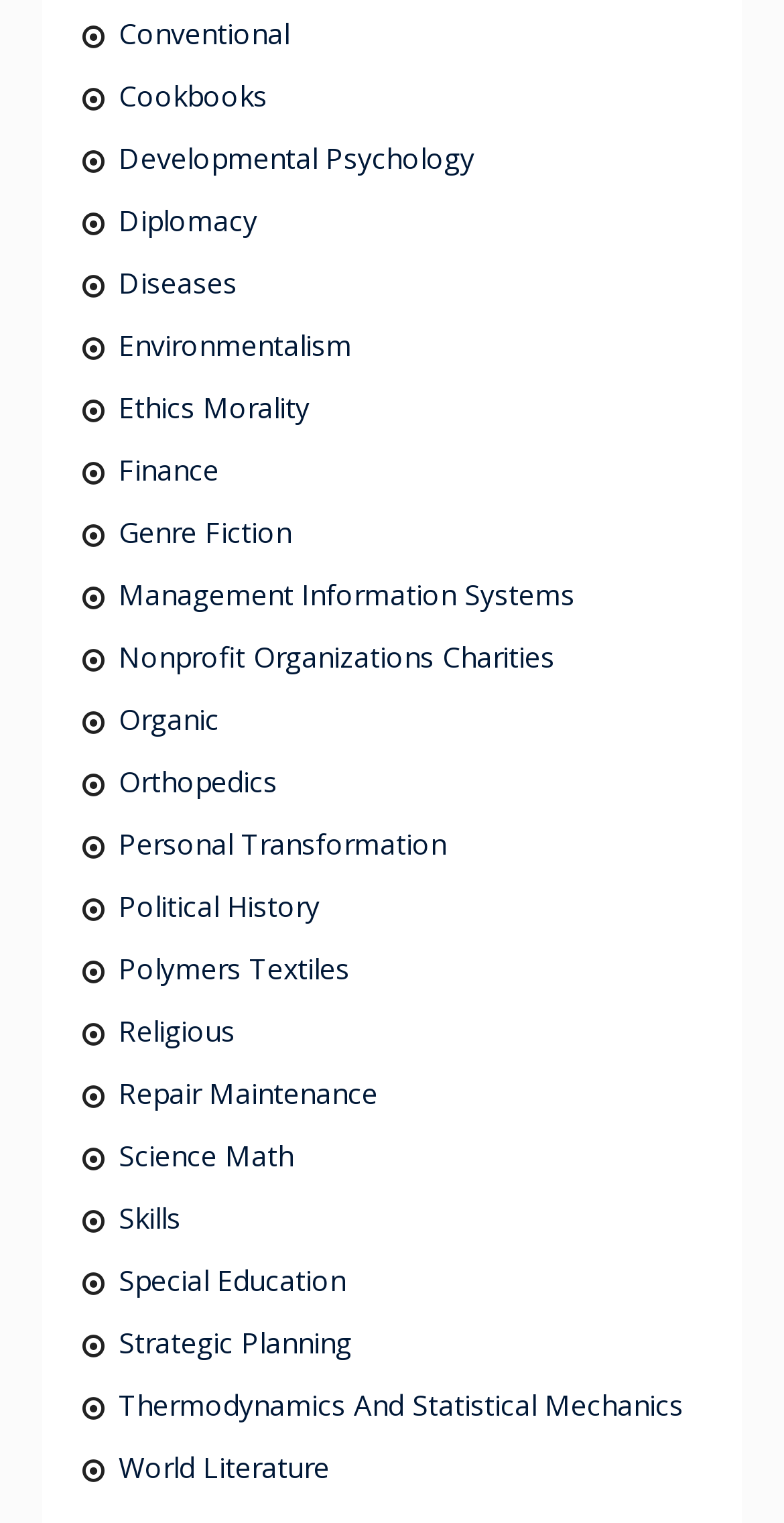Is 'Diseases' a category?
Based on the screenshot, give a detailed explanation to answer the question.

I searched the list of categories and found that 'Diseases' is indeed one of the categories listed, located between 'Diplomacy' and 'Environmentalism'.